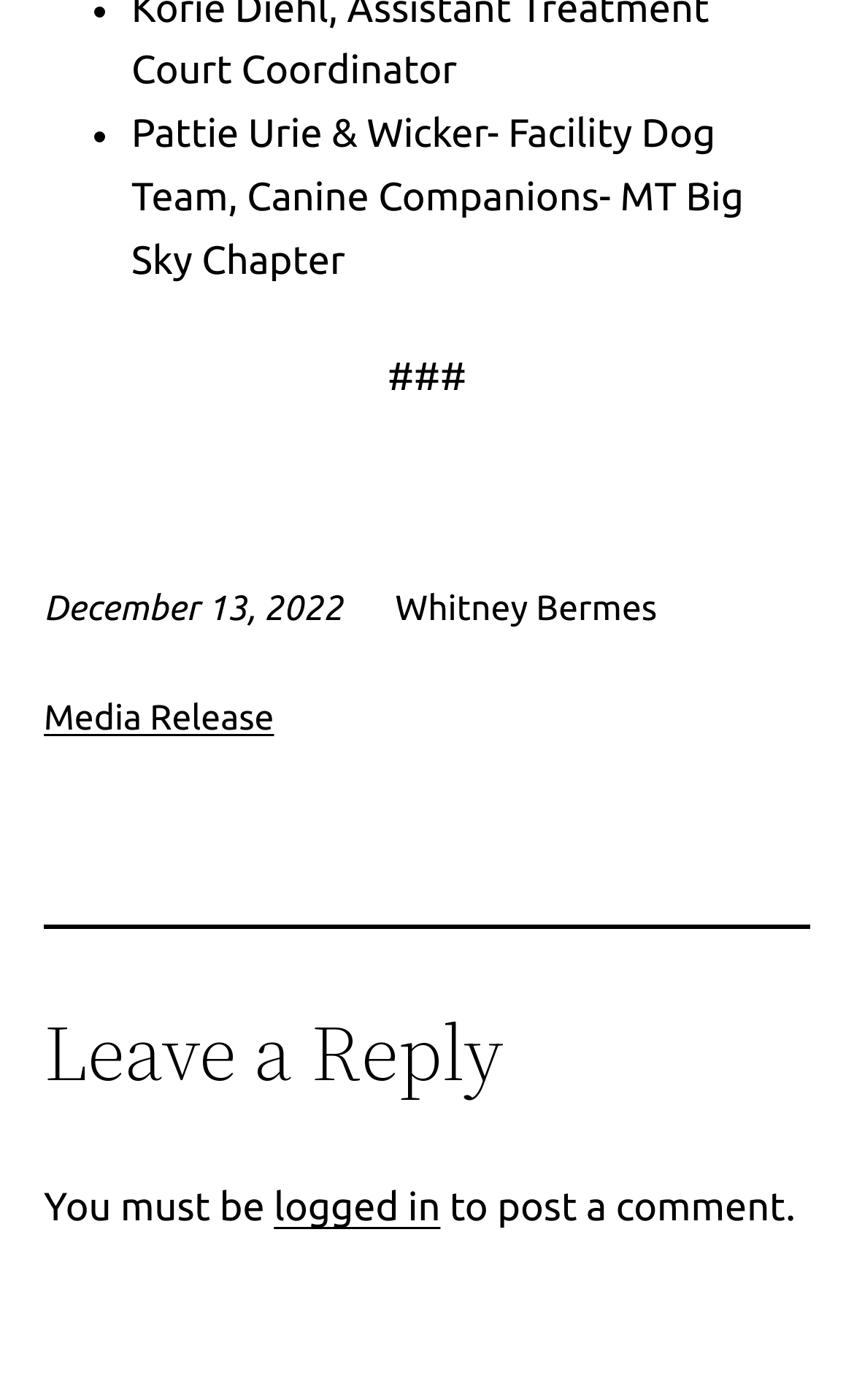Based on what you see in the screenshot, provide a thorough answer to this question: What is required to post a comment?

The requirement to post a comment can be found in the sequence of StaticText elements and a link element, which together form the sentence 'You must be logged in to post a comment'.